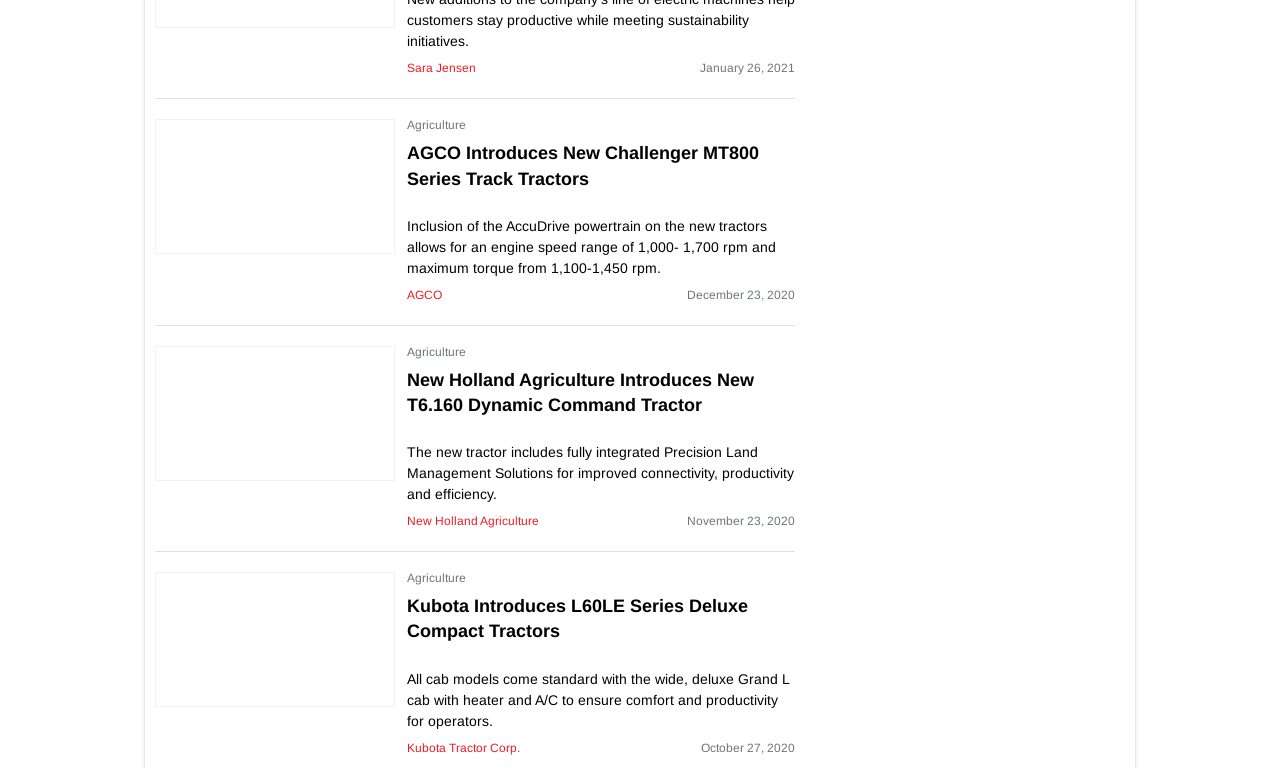Find and indicate the bounding box coordinates of the region you should select to follow the given instruction: "Read the news about New Challenger MT800 Series Track Tractors".

[0.121, 0.156, 0.309, 0.331]